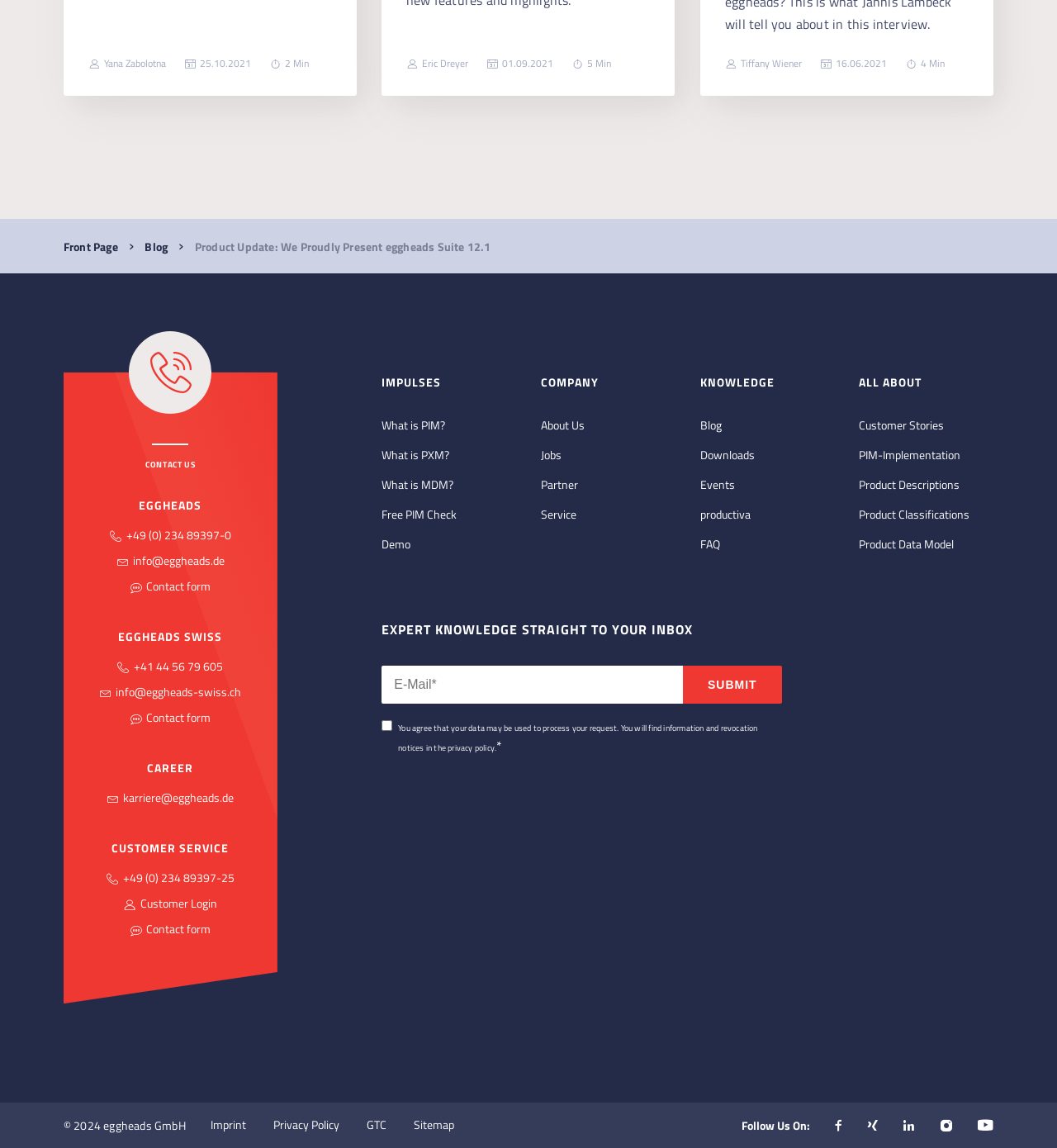What is the company name?
From the screenshot, provide a brief answer in one word or phrase.

EGGHEADS